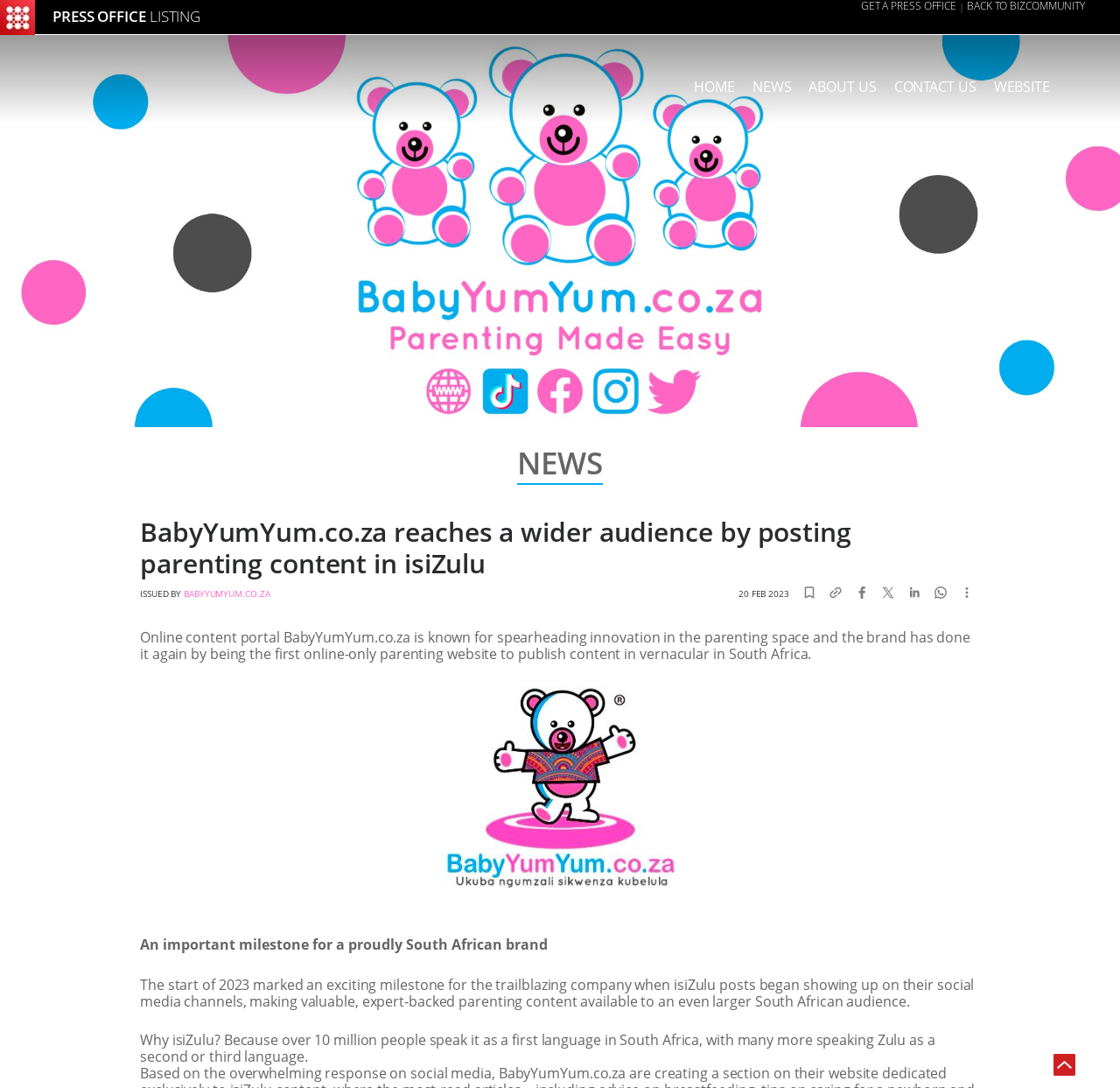How many people speak isiZulu as a first language in South Africa?
With the help of the image, please provide a detailed response to the question.

I found the answer by reading the text content of the webpage, specifically the sentence 'Why isiZulu? Because over 10 million people speak it as a first language in South Africa...' which provides the answer to the question.